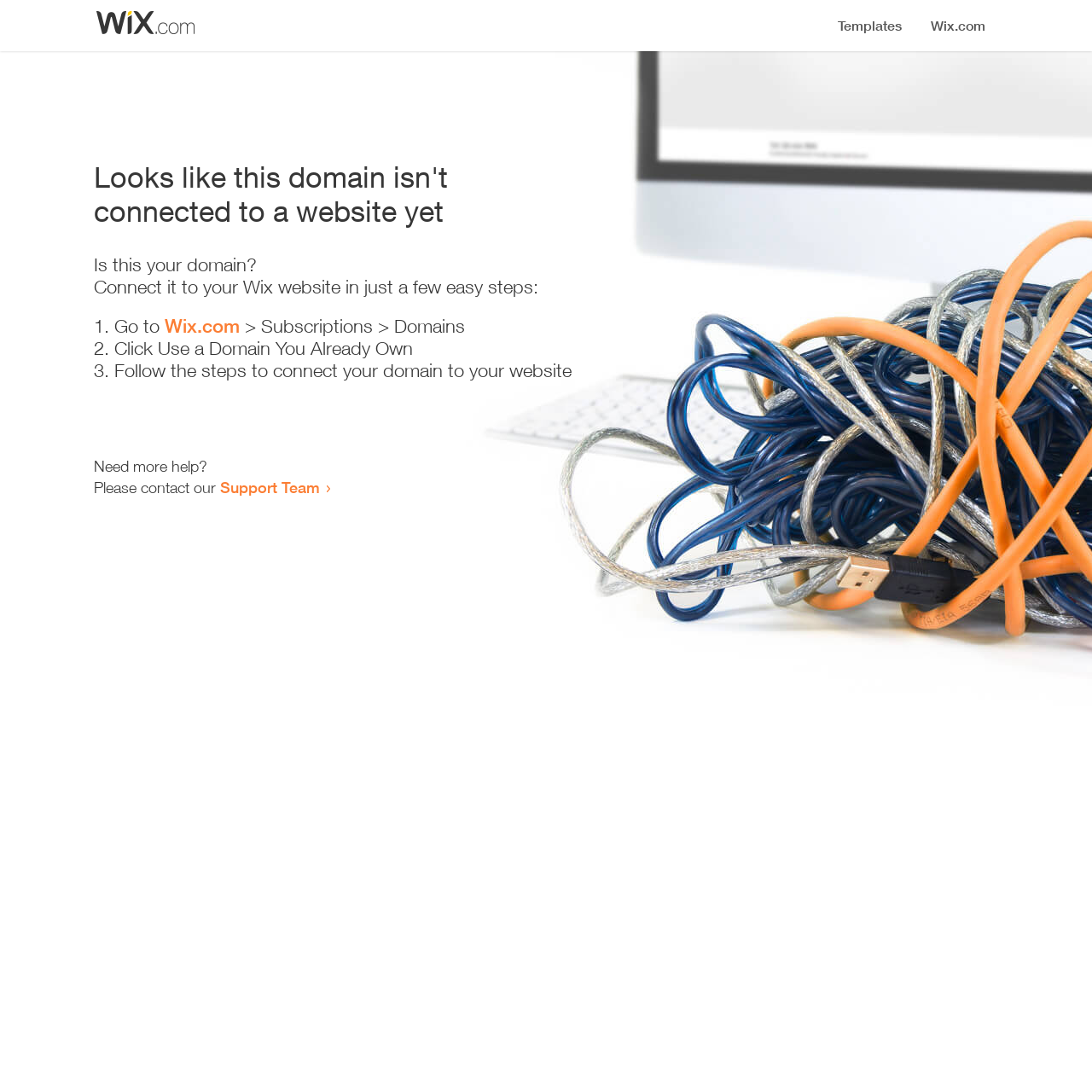Answer the following query with a single word or phrase:
What is the purpose of the webpage?

To guide domain connection